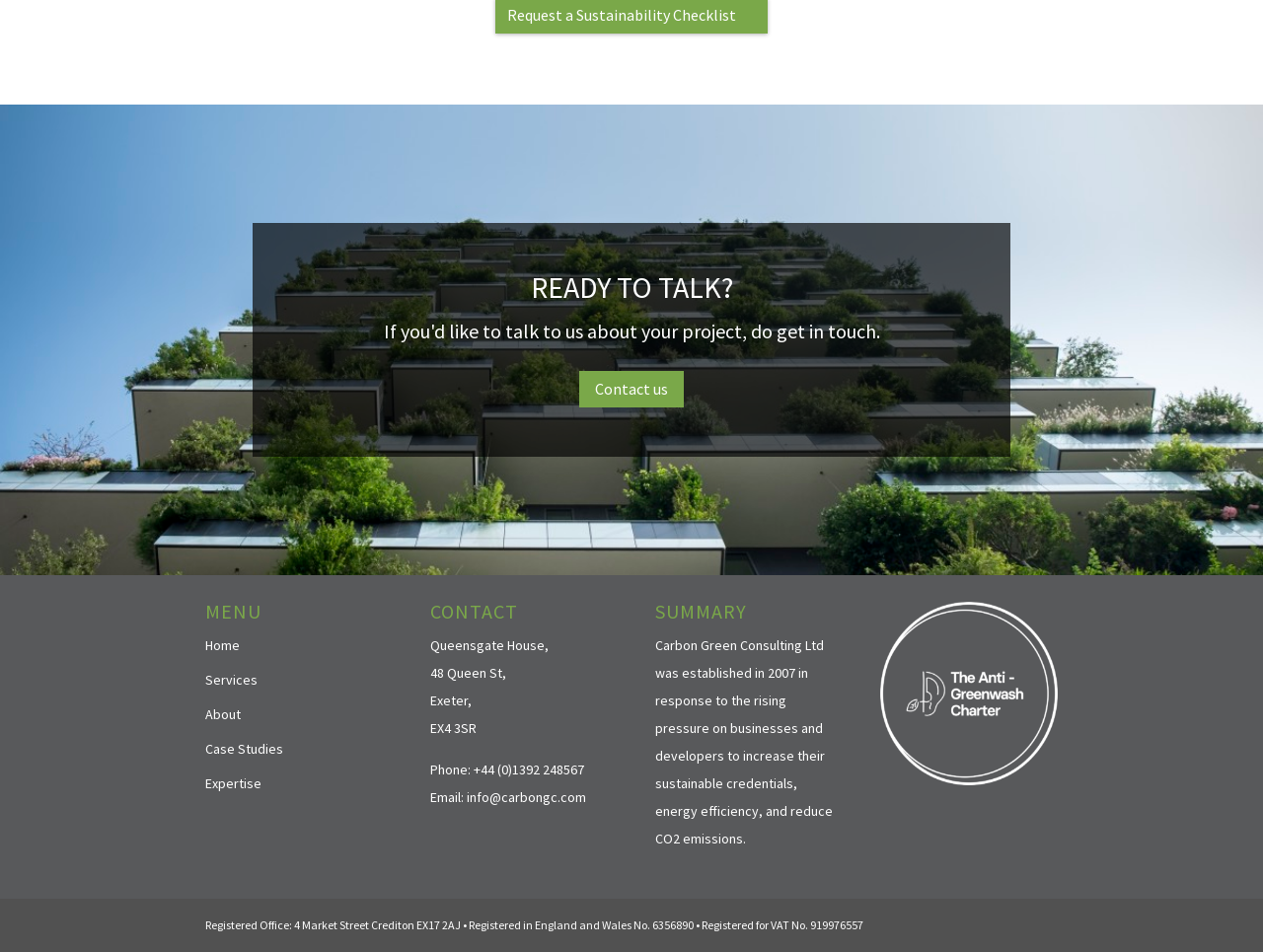Locate the bounding box of the user interface element based on this description: "Services".

[0.162, 0.705, 0.204, 0.723]